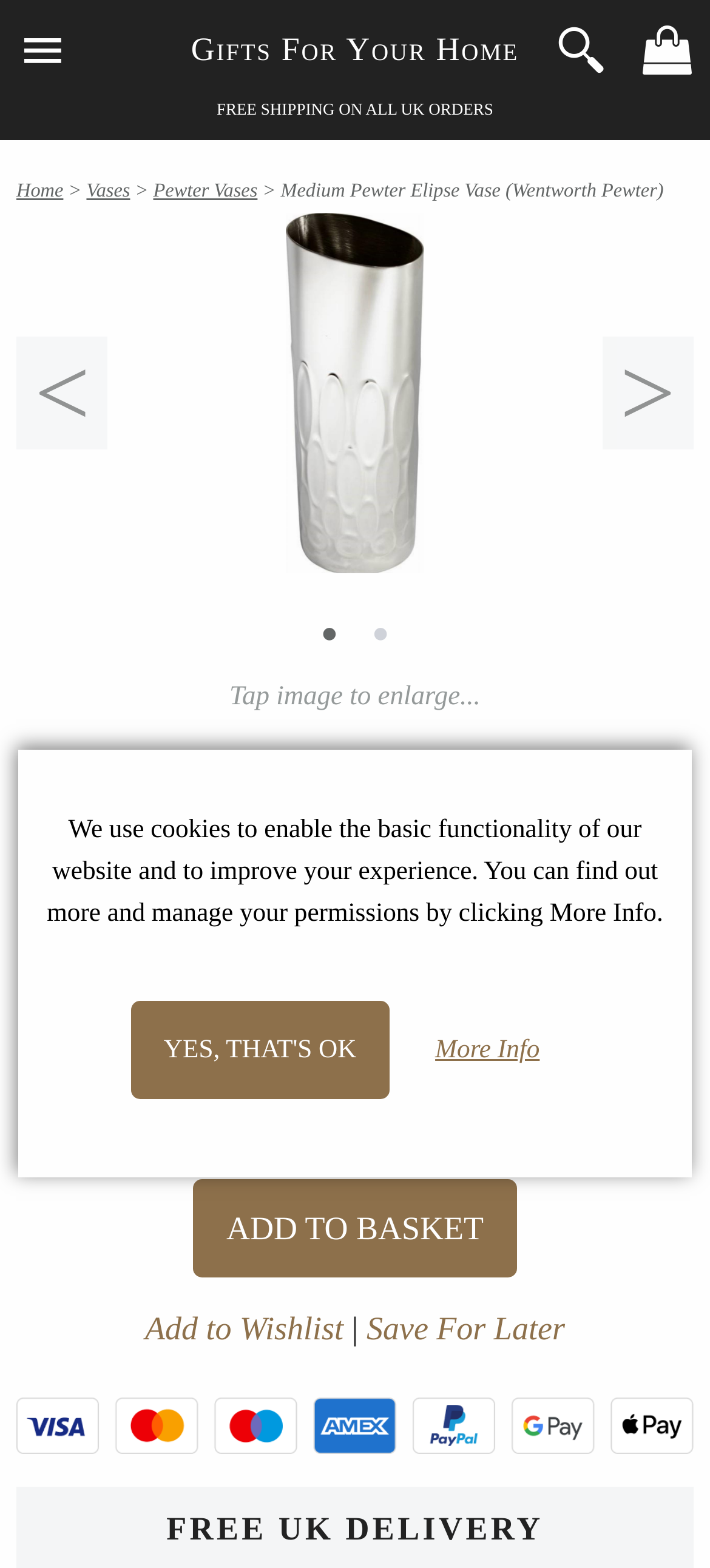Could you determine the bounding box coordinates of the clickable element to complete the instruction: "Read terms of use"? Provide the coordinates as four float numbers between 0 and 1, i.e., [left, top, right, bottom].

None